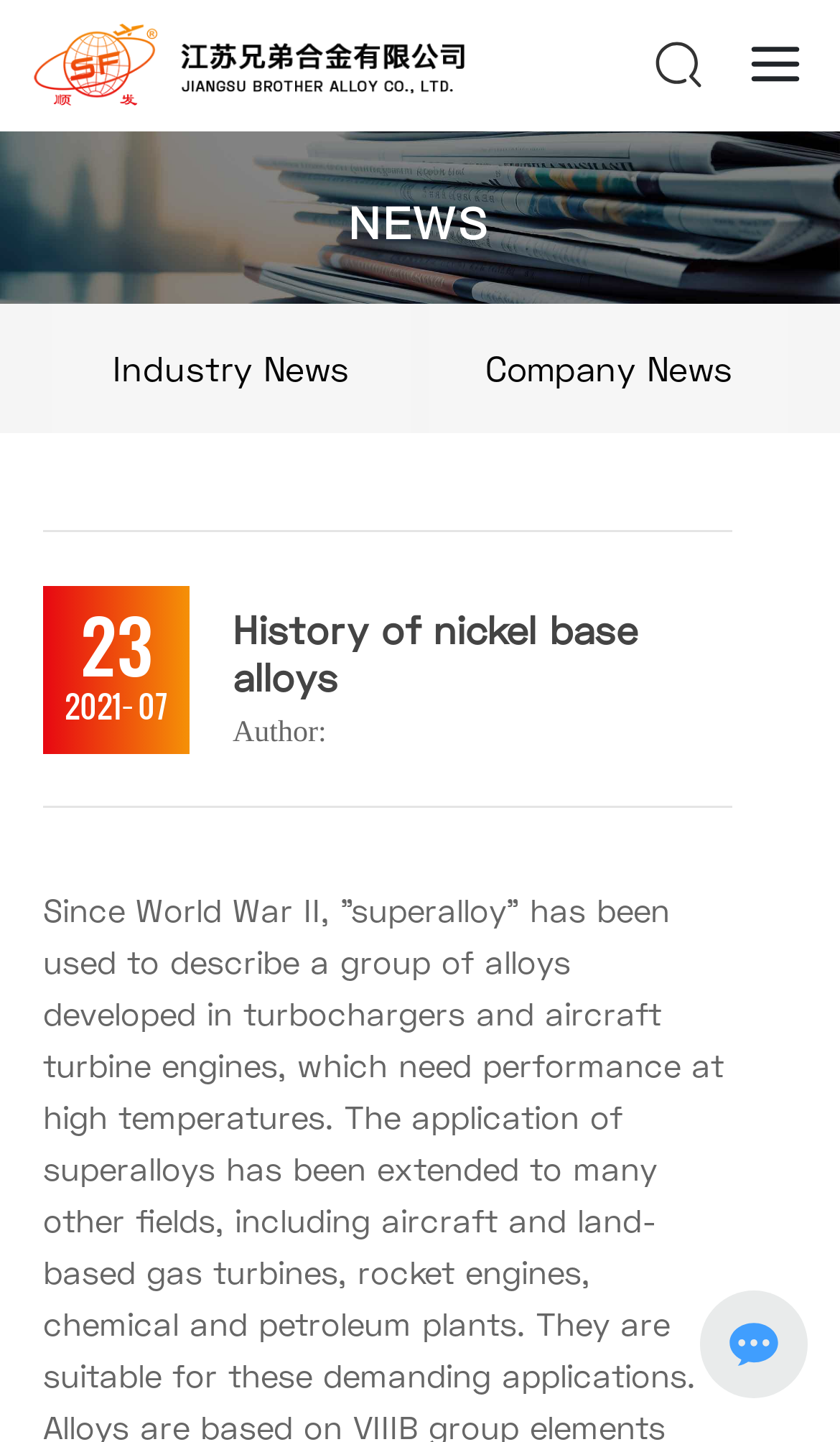What is the author of the article?
Based on the image, answer the question in a detailed manner.

The webpage mentions 'Author:' but does not provide the actual author's name. Therefore, we cannot determine the author of the article based on the provided webpage.